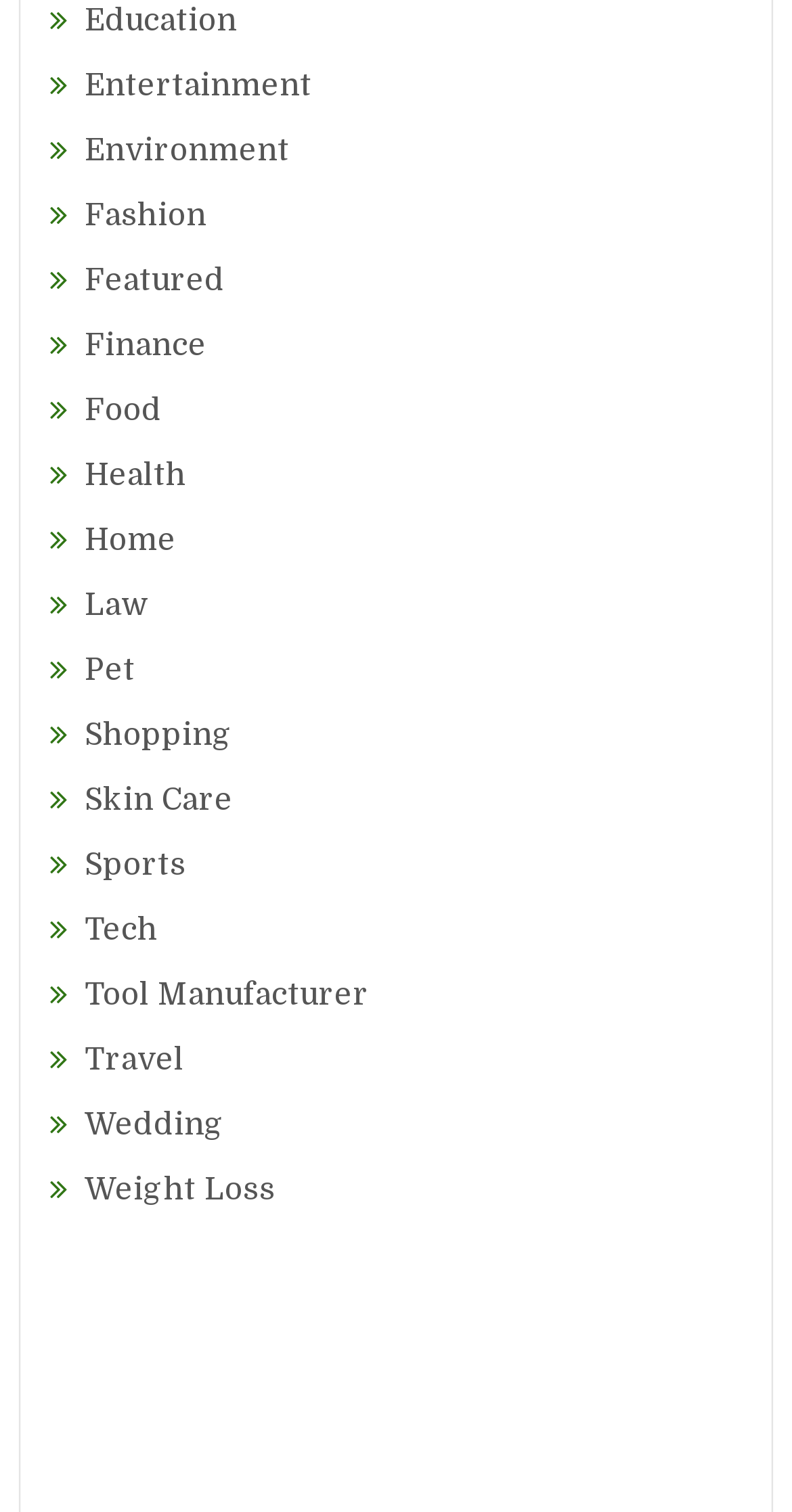Look at the image and give a detailed response to the following question: Is there a category for Sports?

I scanned the links in the webpage and found a link that says 'Sports', so yes, there is a category for Sports.